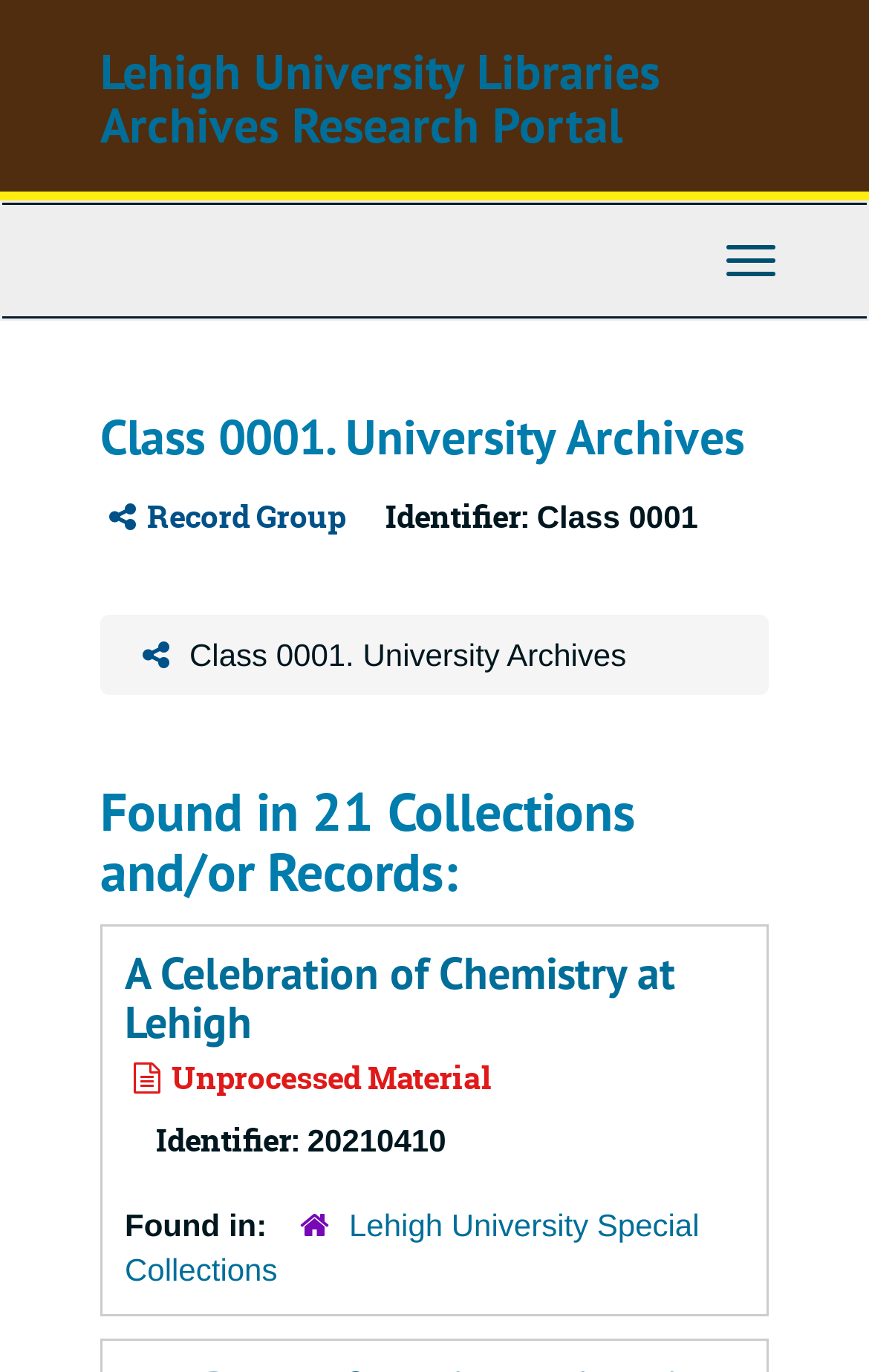Answer the question using only one word or a concise phrase: What is the name of the university whose archives are being searched?

Lehigh University